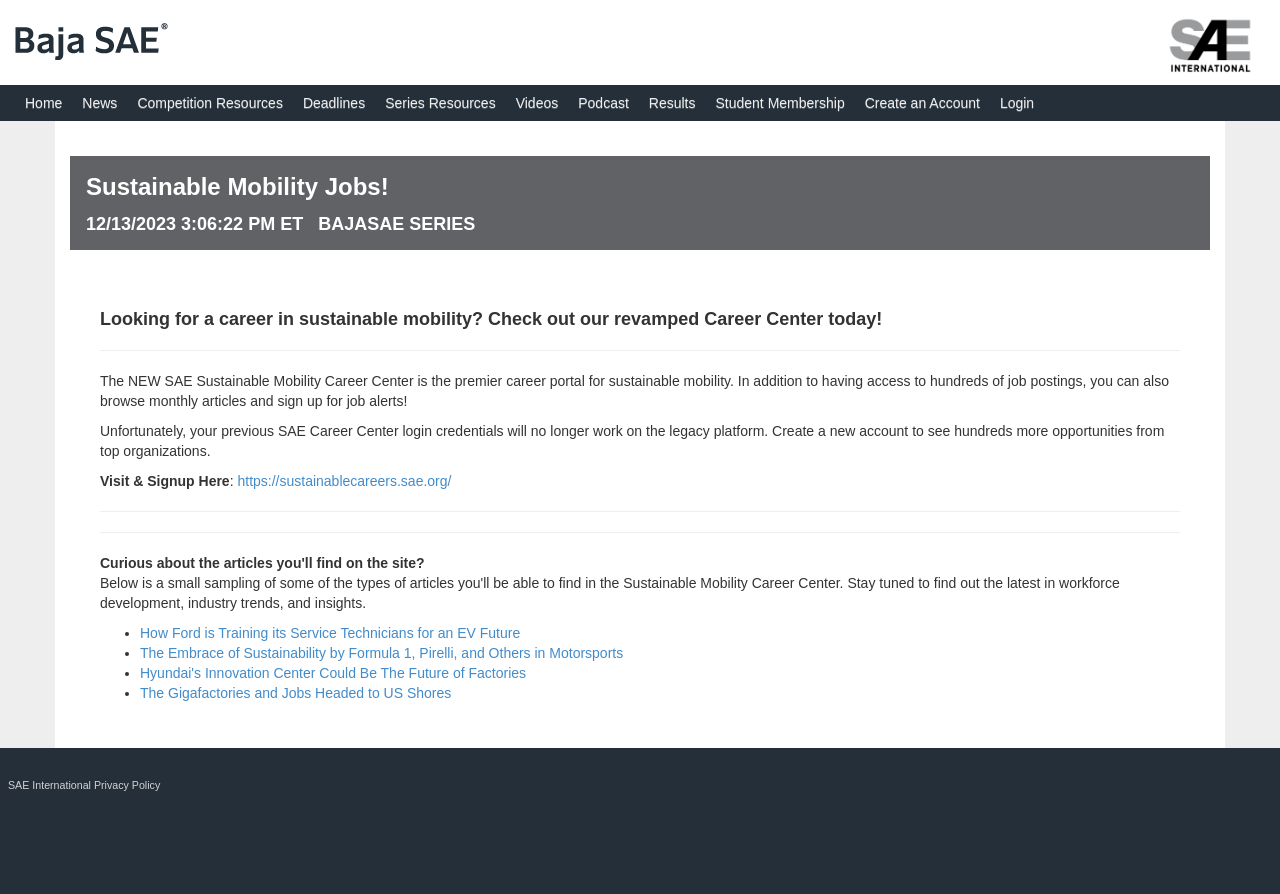Respond with a single word or phrase to the following question:
How many list markers are present on the webpage?

4